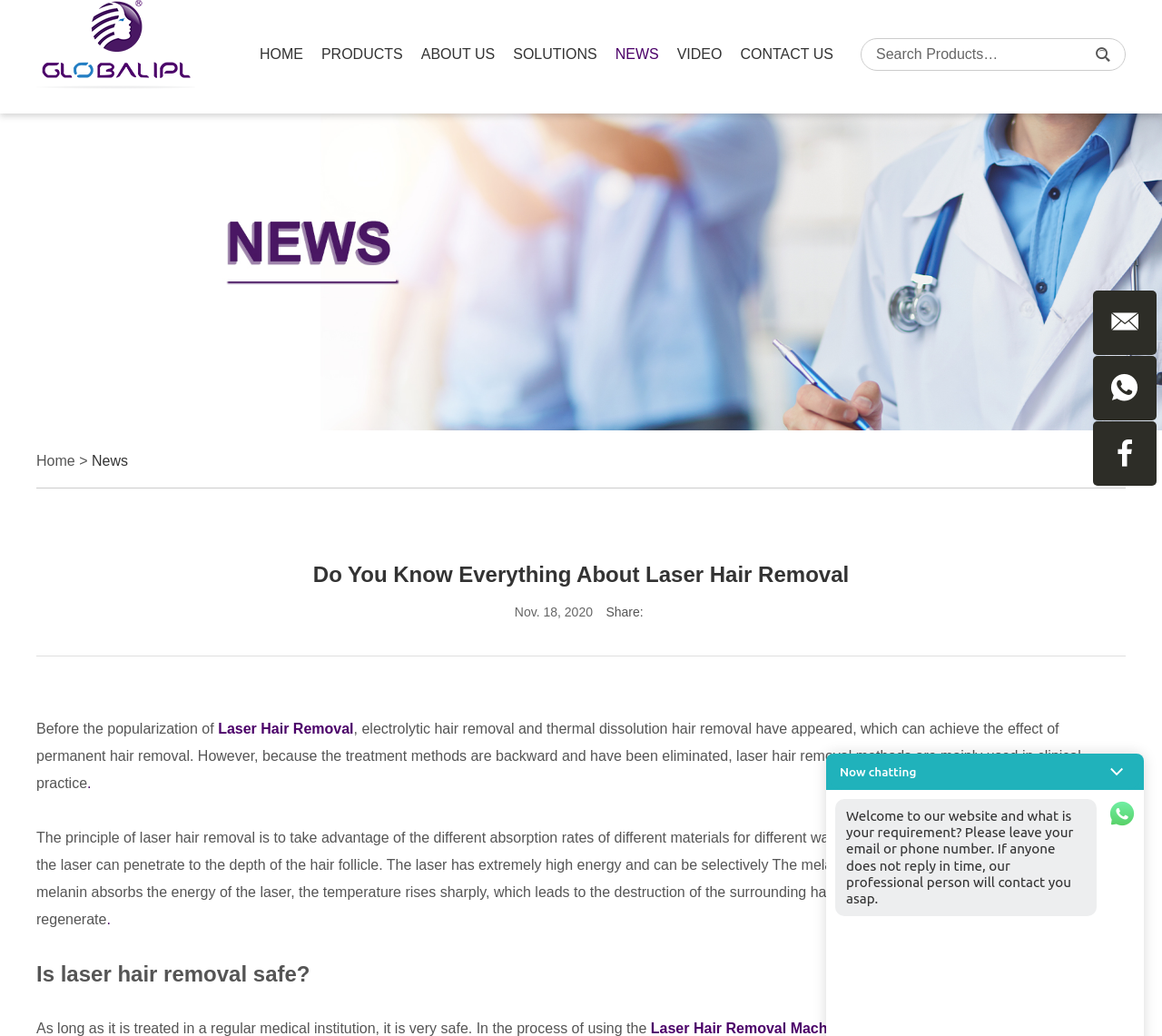Please provide a detailed answer to the question below based on the screenshot: 
What is the purpose of the search box?

I found the purpose of the search box by looking at the text inside the box, which says 'Search Products…', indicating that it is used to search for products on the website.